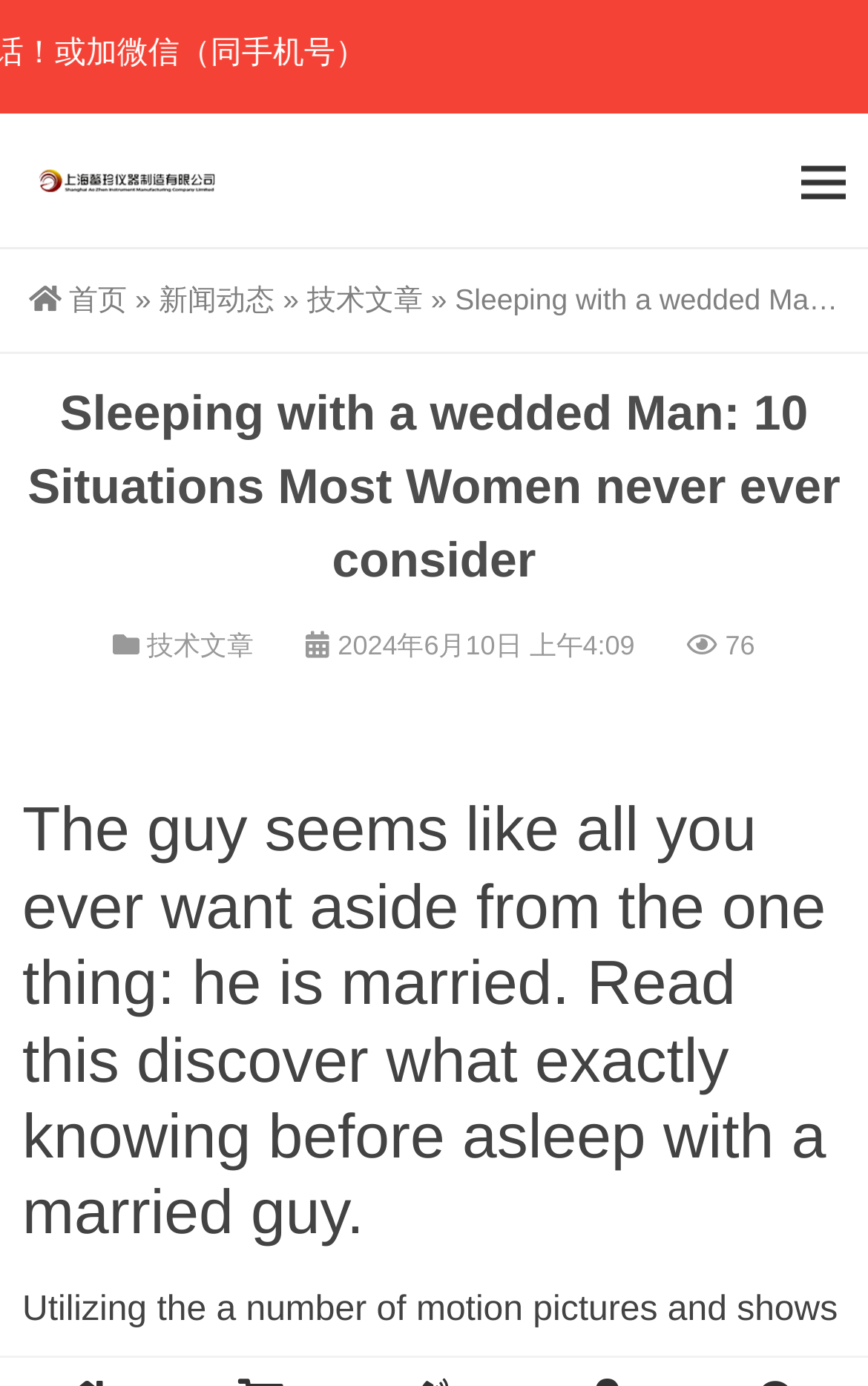With reference to the image, please provide a detailed answer to the following question: How many views does the article have?

I found the number of views by looking at the static text element that says '76' which is located below the main heading and next to the date.